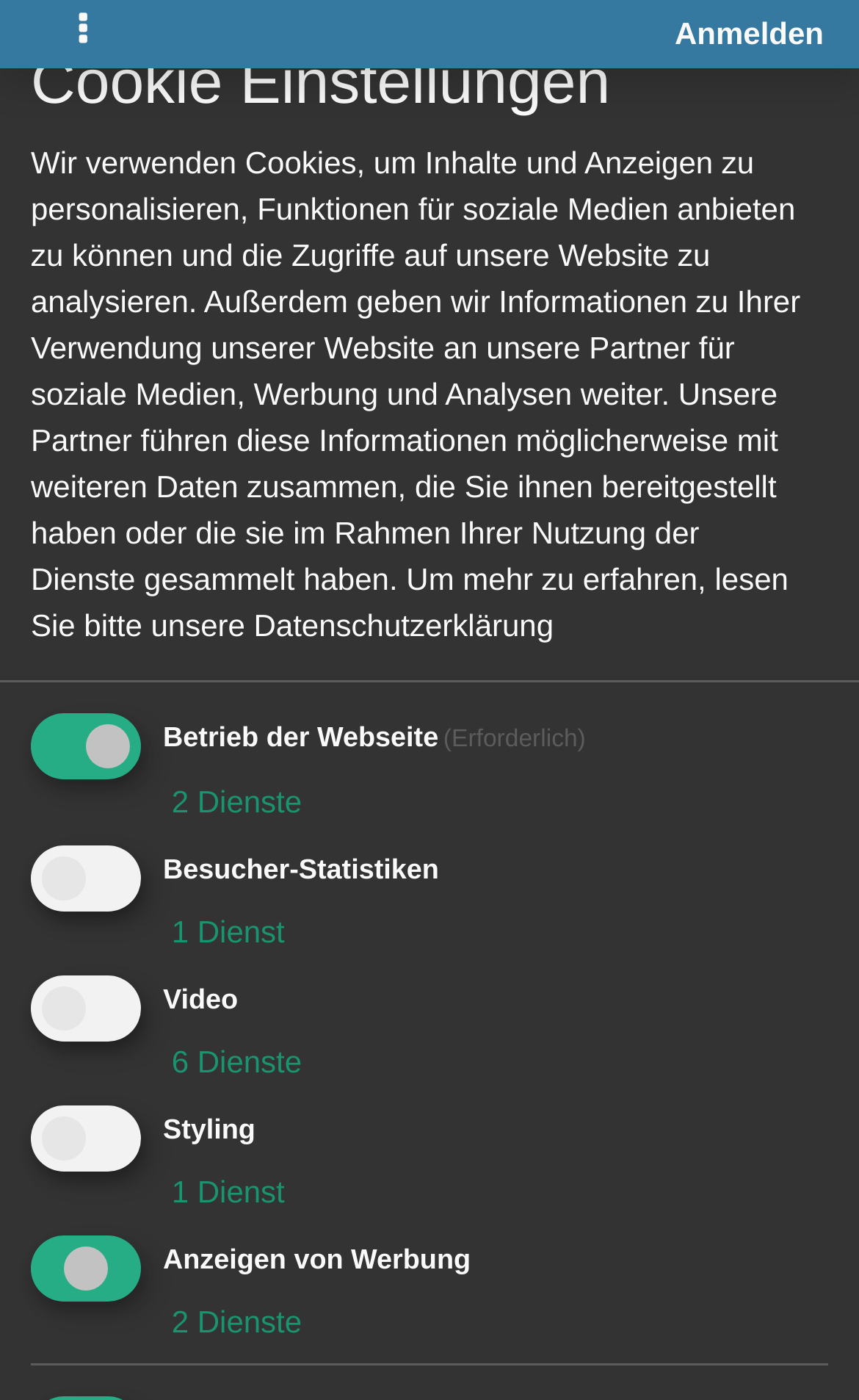Please specify the coordinates of the bounding box for the element that should be clicked to carry out this instruction: "Toggle navigation". The coordinates must be four float numbers between 0 and 1, formatted as [left, top, right, bottom].

[0.041, 0.0, 0.154, 0.048]